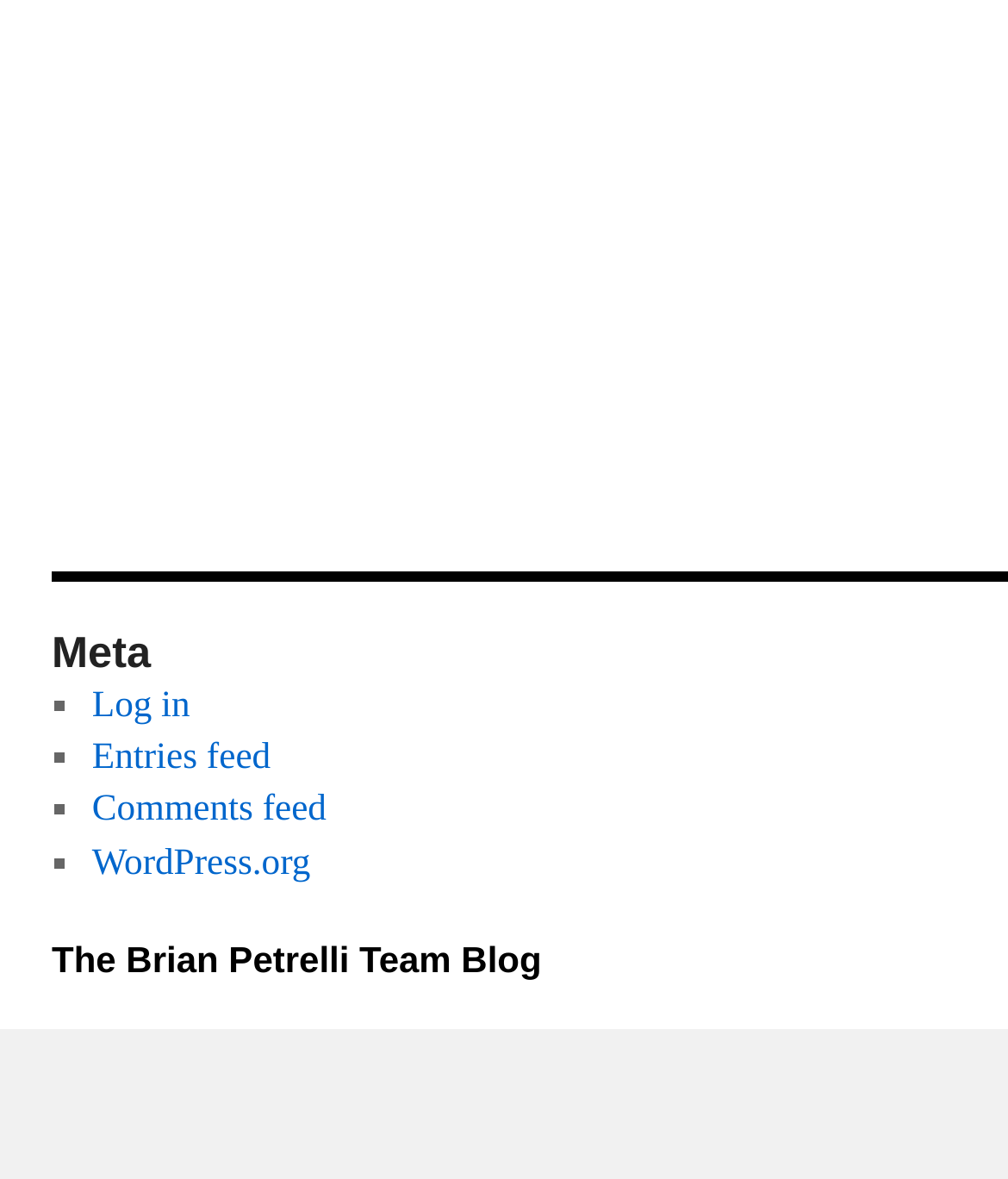Use the details in the image to answer the question thoroughly: 
What is the name of the blog?

I found the name of the blog at the bottom of the page, which is 'The Brian Petrelli Team Blog', and it is a link.